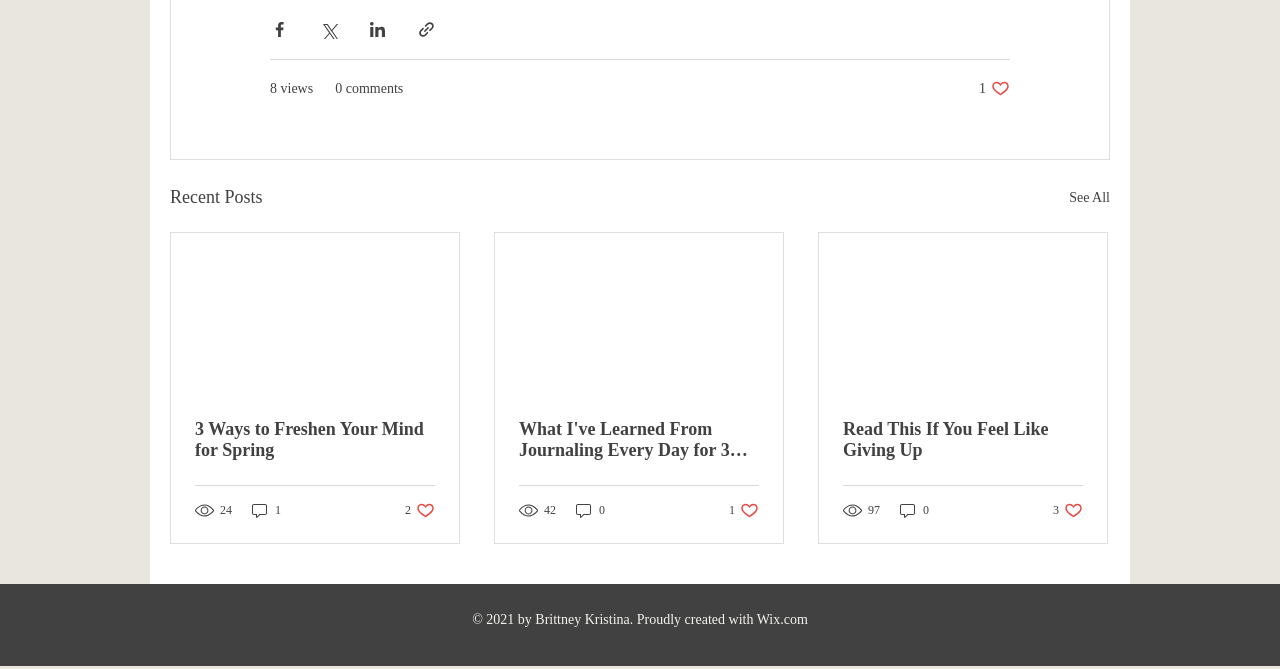Kindly determine the bounding box coordinates of the area that needs to be clicked to fulfill this instruction: "Visit Brittney Kristina's Instagram page".

[0.805, 0.909, 0.823, 0.944]